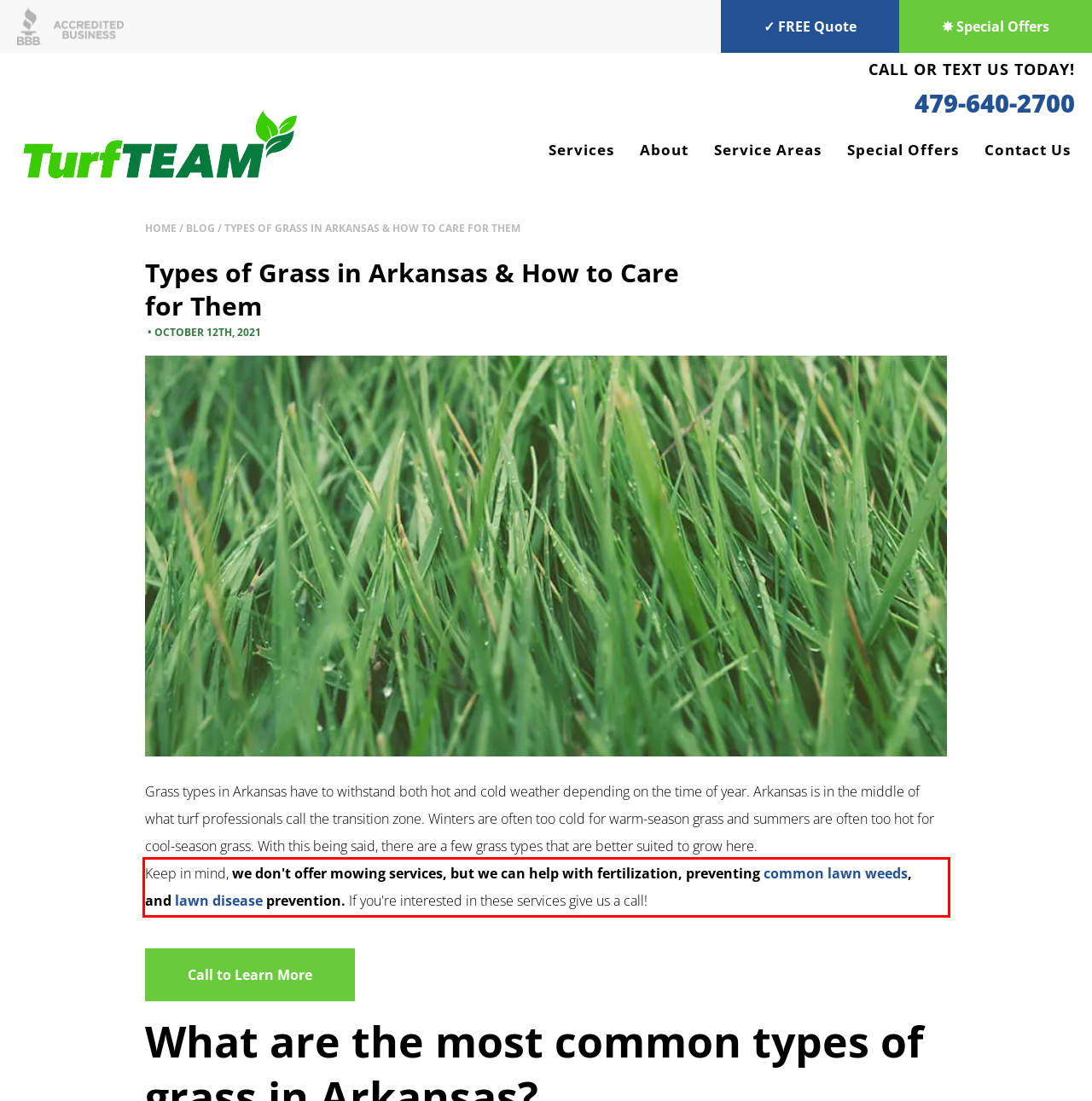Please examine the screenshot of the webpage and read the text present within the red rectangle bounding box.

Keep in mind, we don't offer mowing services, but we can help with fertilization, preventing common lawn weeds, and lawn disease prevention. If you're interested in these services give us a call!